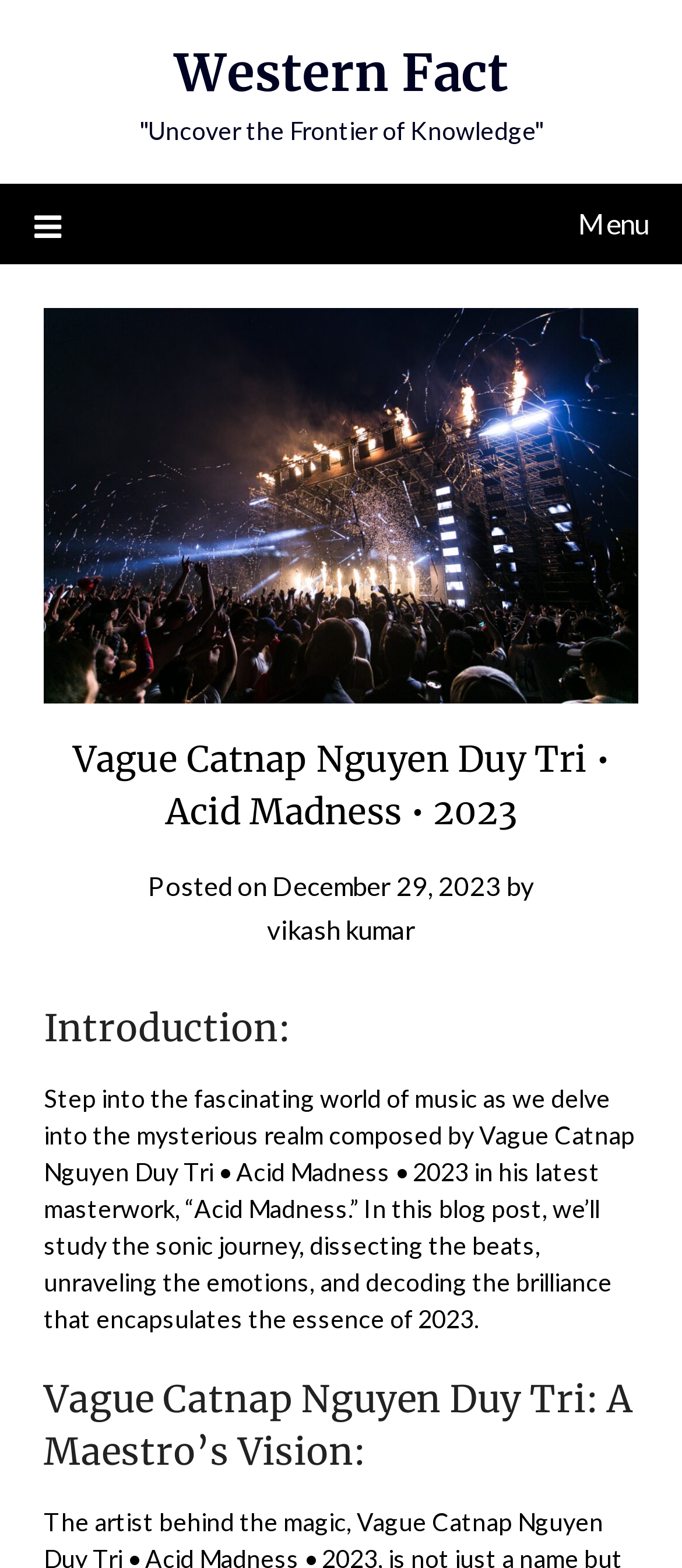Respond to the following query with just one word or a short phrase: 
What is the date of the latest post?

December 29, 2023